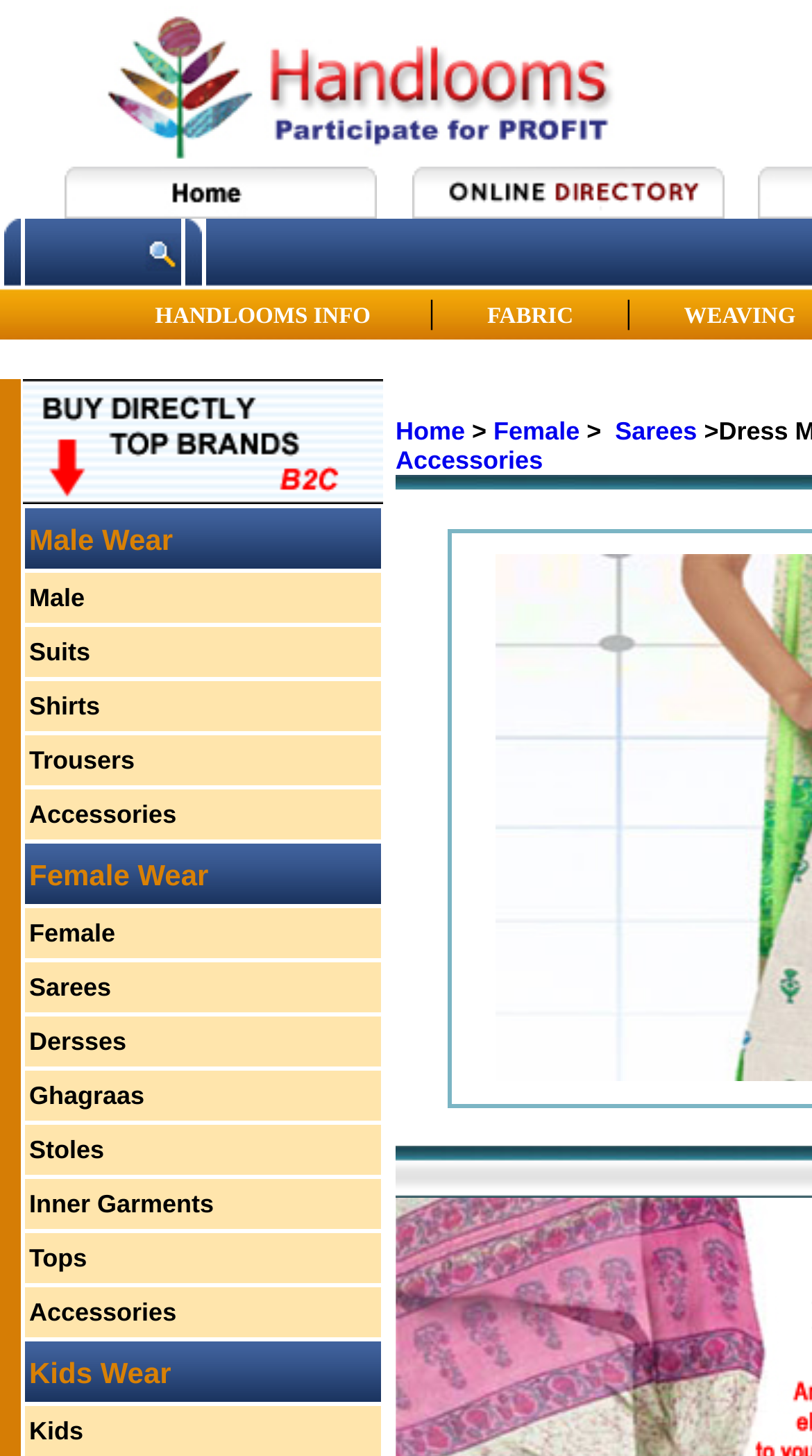Show the bounding box coordinates for the element that needs to be clicked to execute the following instruction: "Click on the 'Male' link". Provide the coordinates in the form of four float numbers between 0 and 1, i.e., [left, top, right, bottom].

[0.036, 0.401, 0.104, 0.421]